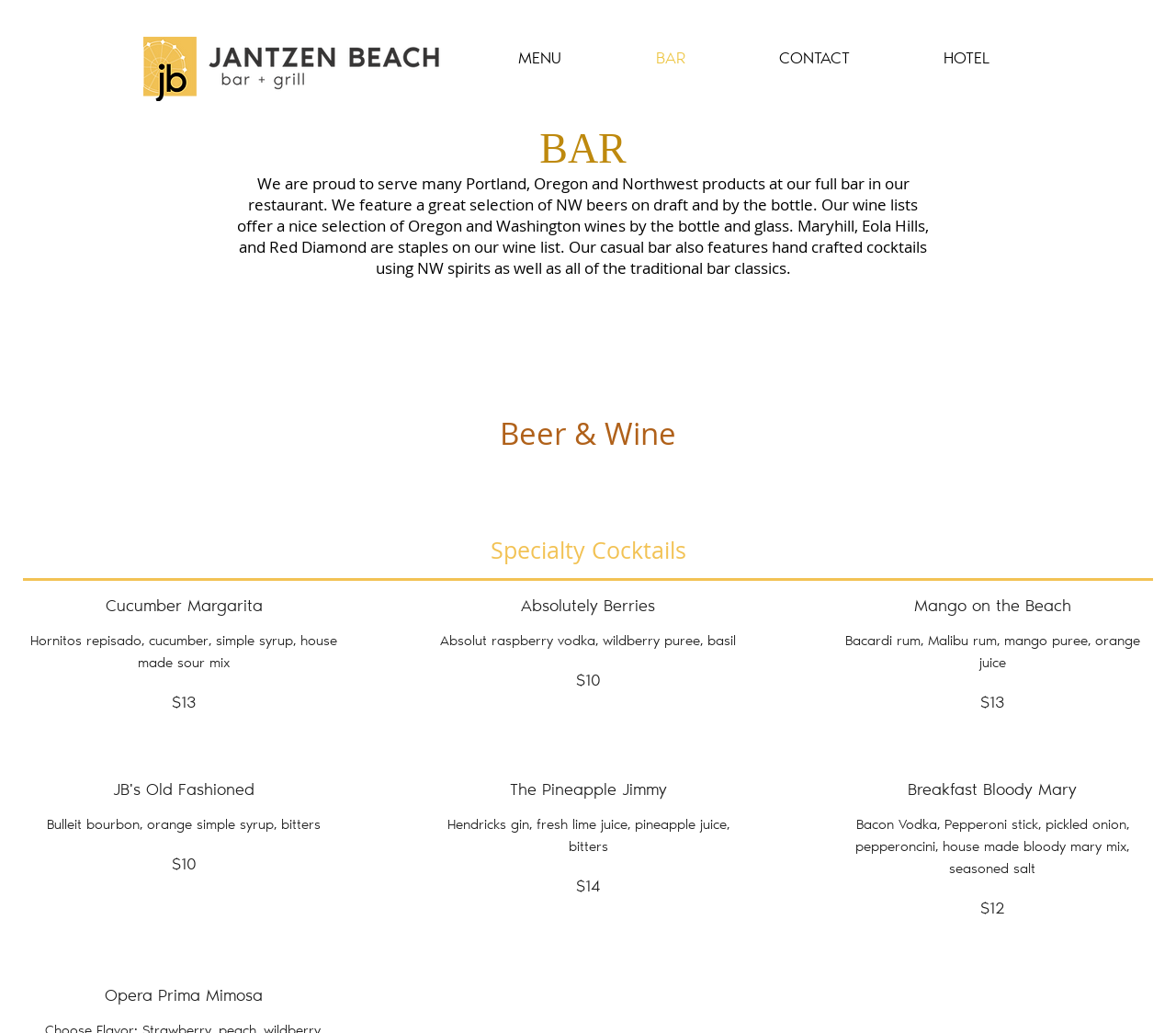Answer the question in one word or a short phrase:
What type of products does the bar serve?

Northwest products